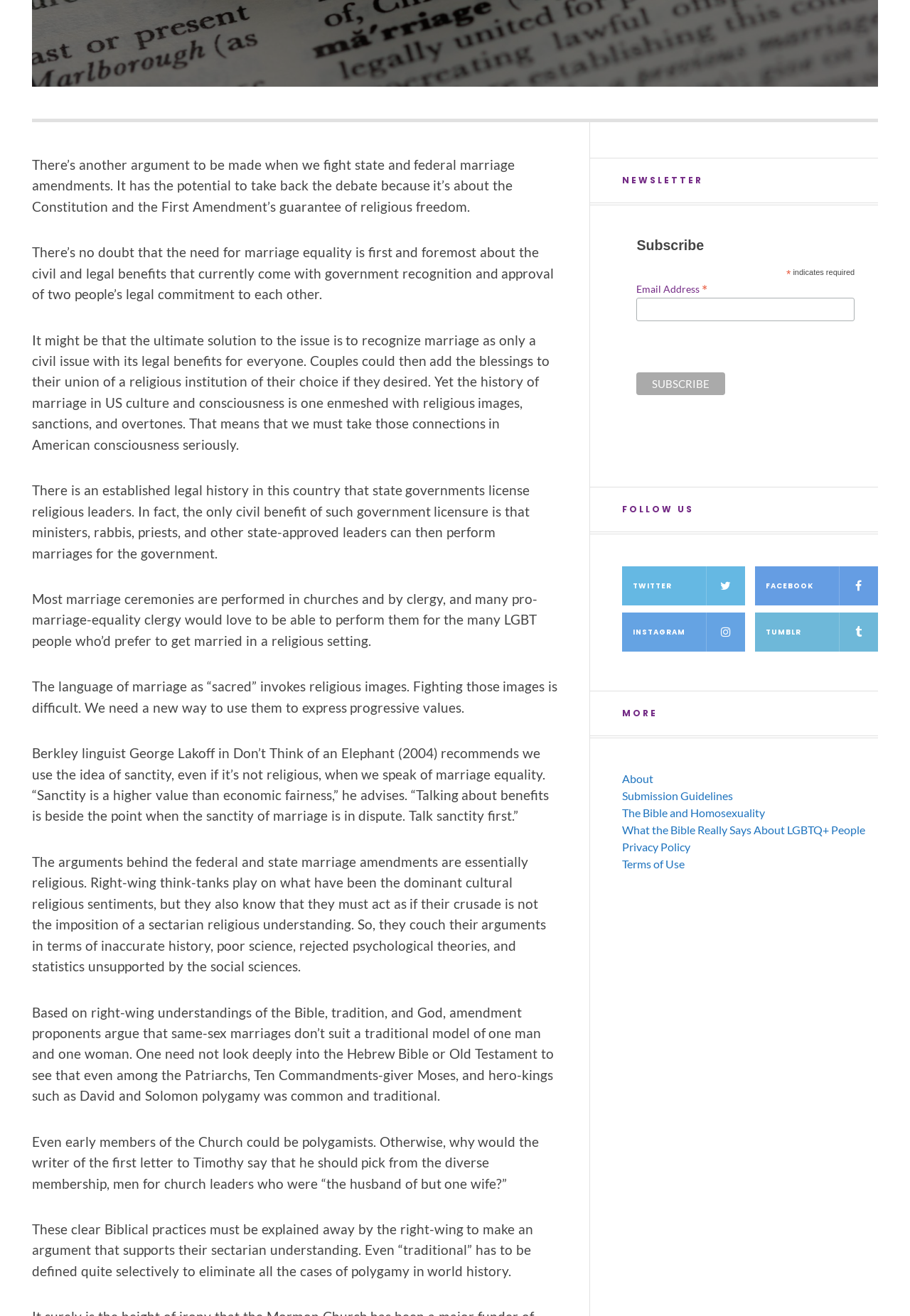Find the coordinates for the bounding box of the element with this description: "Terms of Use".

[0.684, 0.661, 0.753, 0.671]